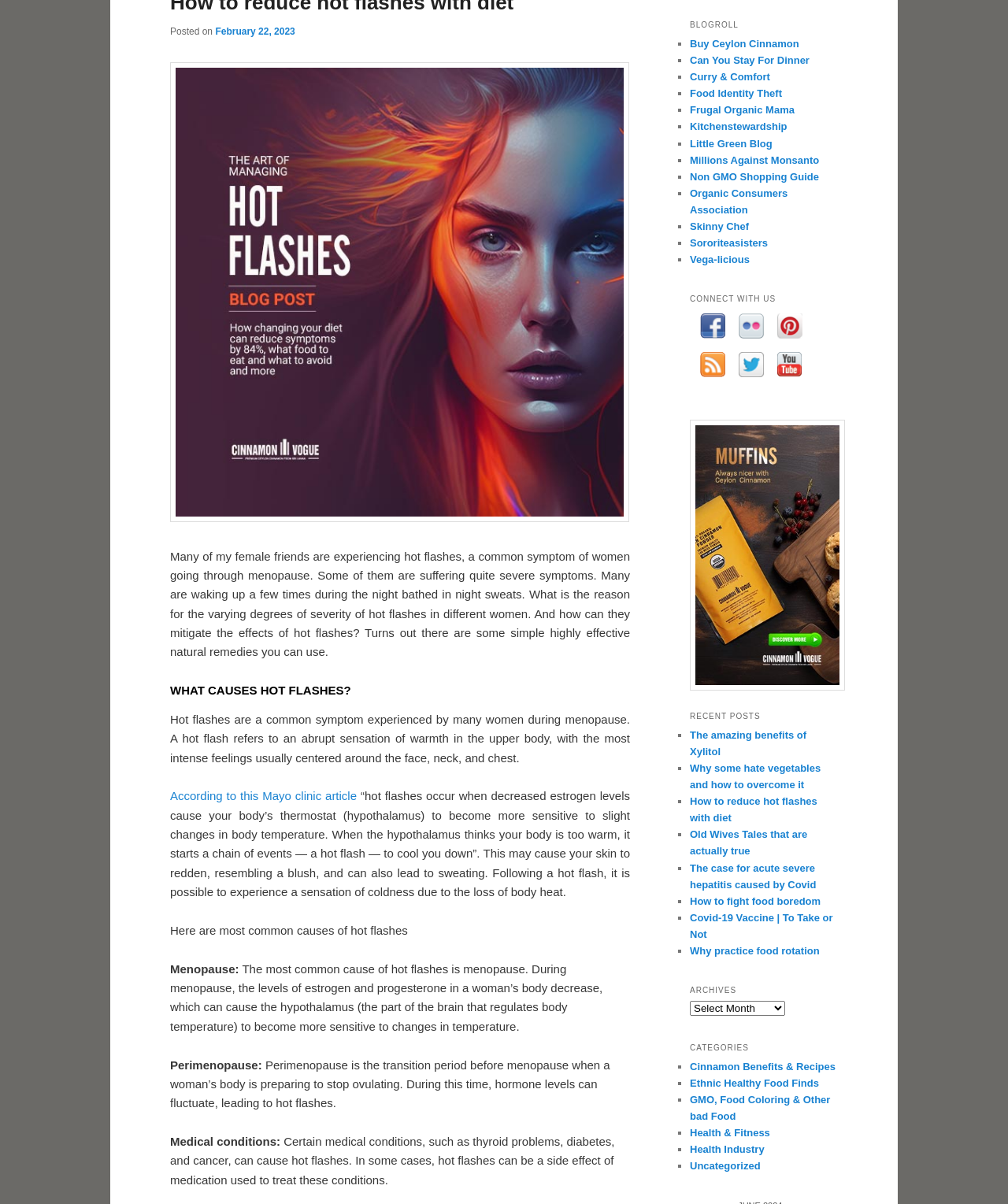Provide the bounding box coordinates of the HTML element this sentence describes: "Cinnamon Benefits & Recipes". The bounding box coordinates consist of four float numbers between 0 and 1, i.e., [left, top, right, bottom].

[0.684, 0.881, 0.829, 0.891]